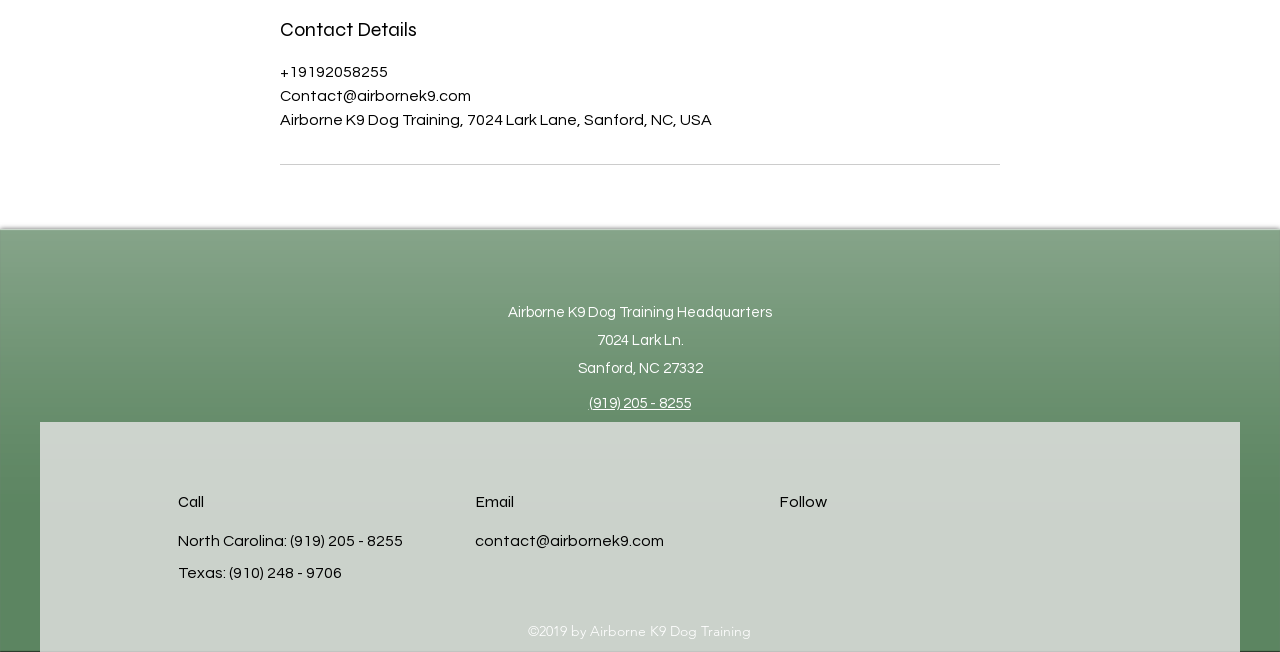From the webpage screenshot, predict the bounding box coordinates (top-left x, top-left y, bottom-right x, bottom-right y) for the UI element described here: aria-label="Facebook"

[0.603, 0.805, 0.622, 0.842]